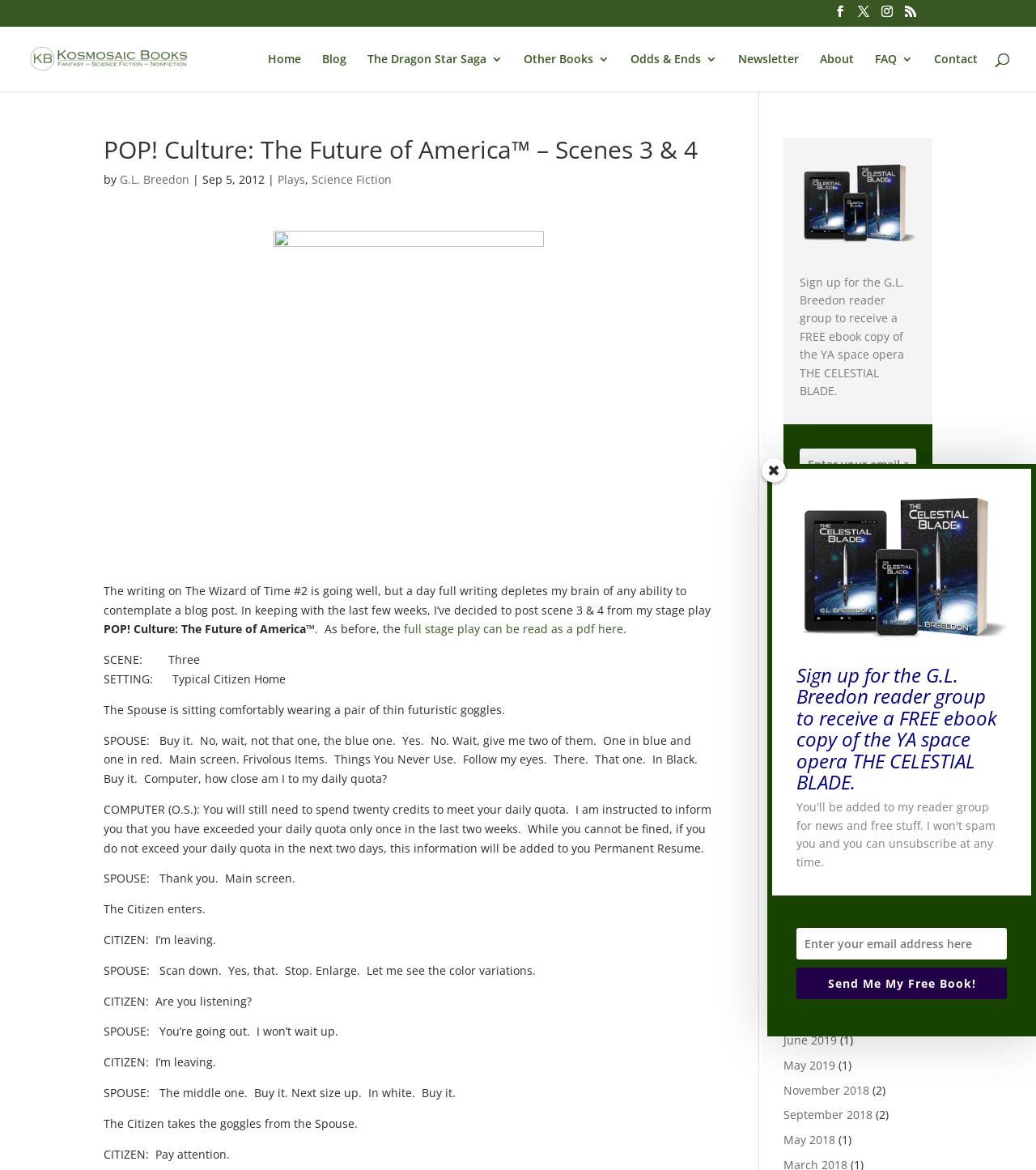Please find and give the text of the main heading on the webpage.

POP! Culture: The Future of America™ – Scenes 3 & 4